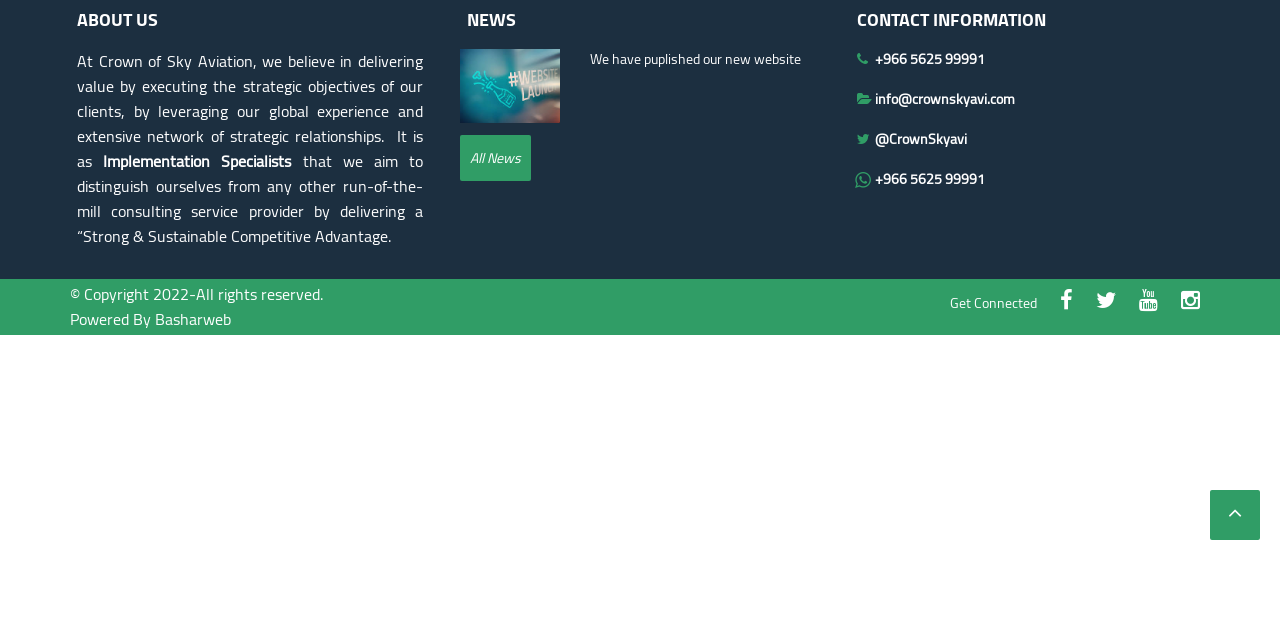Ascertain the bounding box coordinates for the UI element detailed here: "parent_node: +966 5625 99991 info@crownskyavi.com". The coordinates should be provided as [left, top, right, bottom] with each value being a float between 0 and 1.

[0.945, 0.766, 0.984, 0.844]